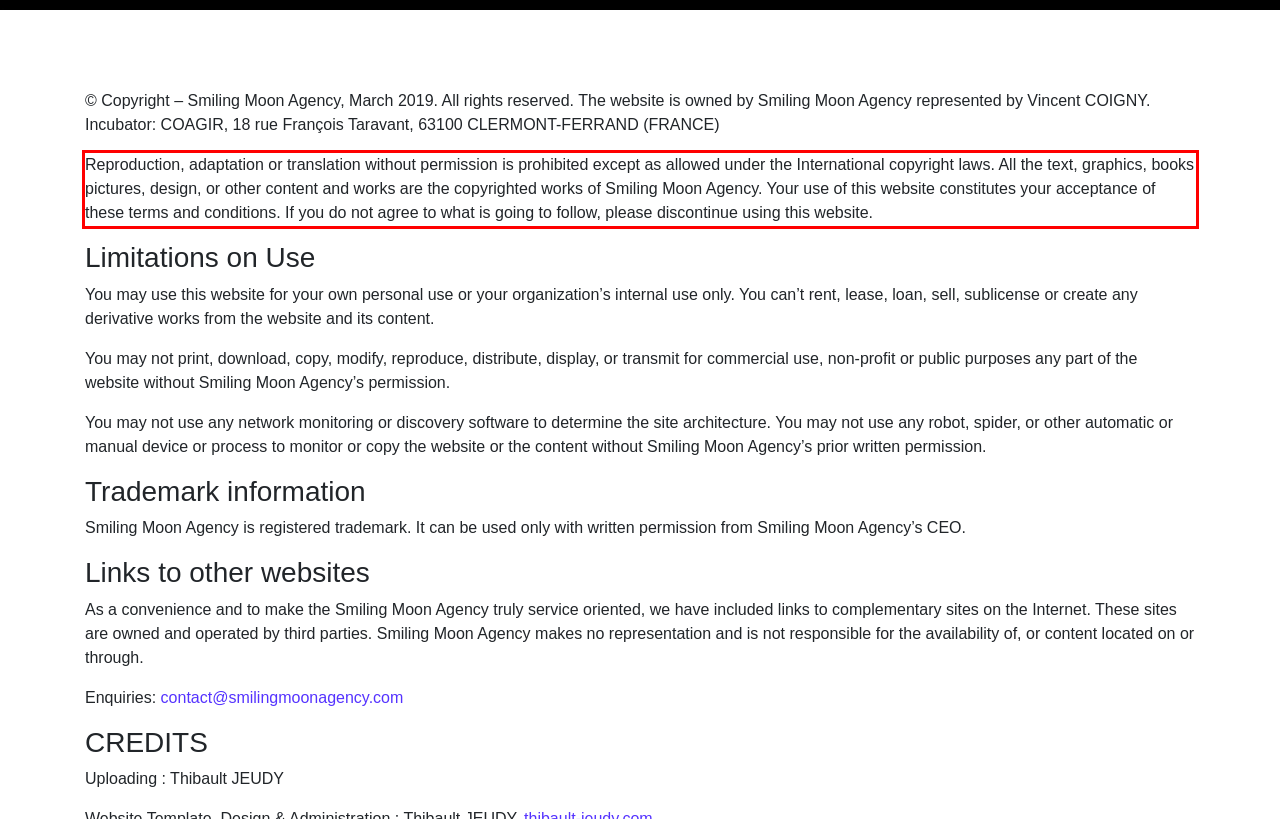Observe the screenshot of the webpage, locate the red bounding box, and extract the text content within it.

Reproduction, adaptation or translation without permission is prohibited except as allowed under the International copyright laws. All the text, graphics, books pictures, design, or other content and works are the copyrighted works of Smiling Moon Agency. Your use of this website constitutes your acceptance of these terms and conditions. If you do not agree to what is going to follow, please discontinue using this website.